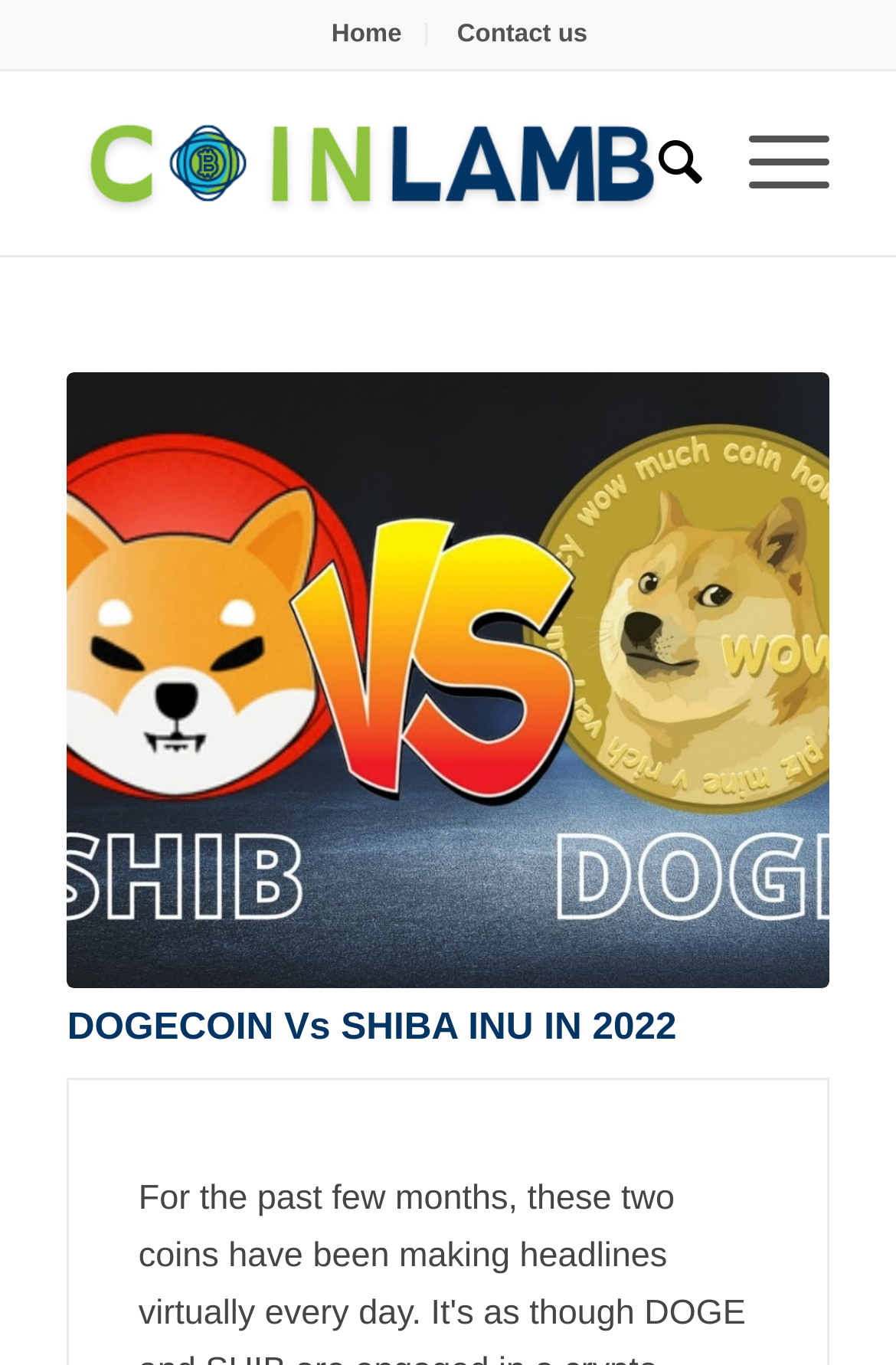Identify the bounding box coordinates for the UI element described as follows: "Home". Ensure the coordinates are four float numbers between 0 and 1, formatted as [left, top, right, bottom].

[0.37, 0.003, 0.448, 0.047]